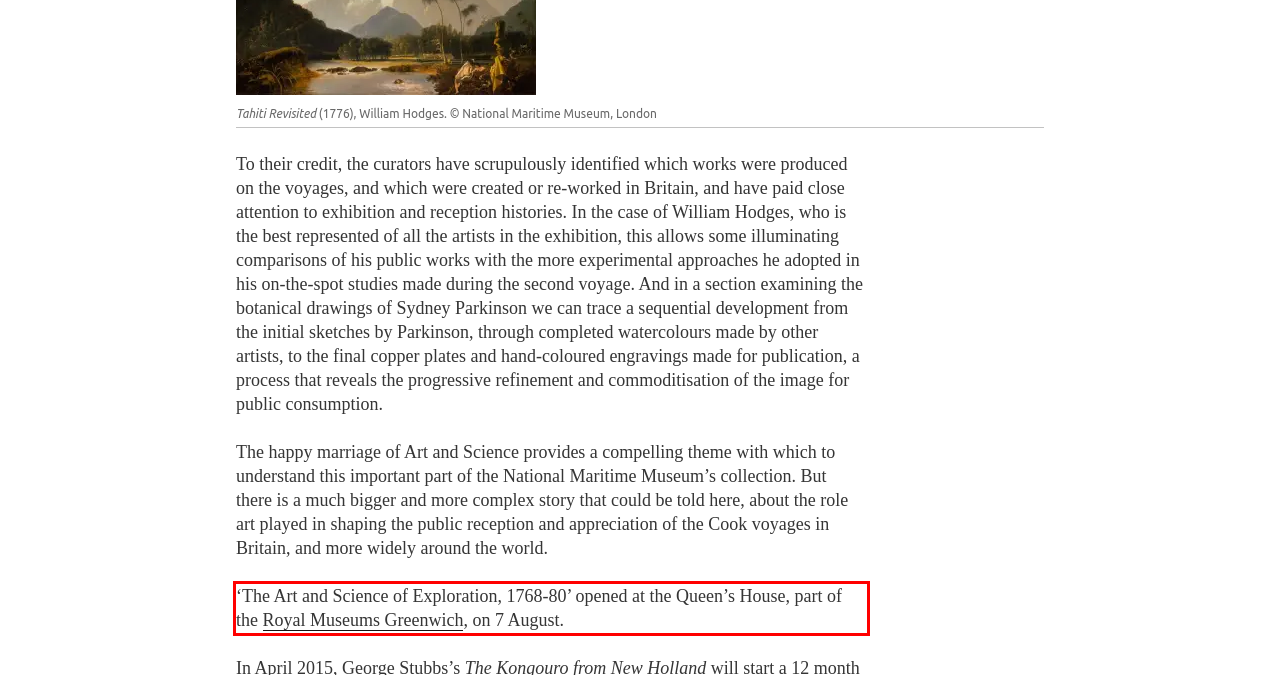You have a screenshot of a webpage with a UI element highlighted by a red bounding box. Use OCR to obtain the text within this highlighted area.

‘The Art and Science of Exploration, 1768-80’ opened at the Queen’s House, part of the Royal Museums Greenwich, on 7 August.